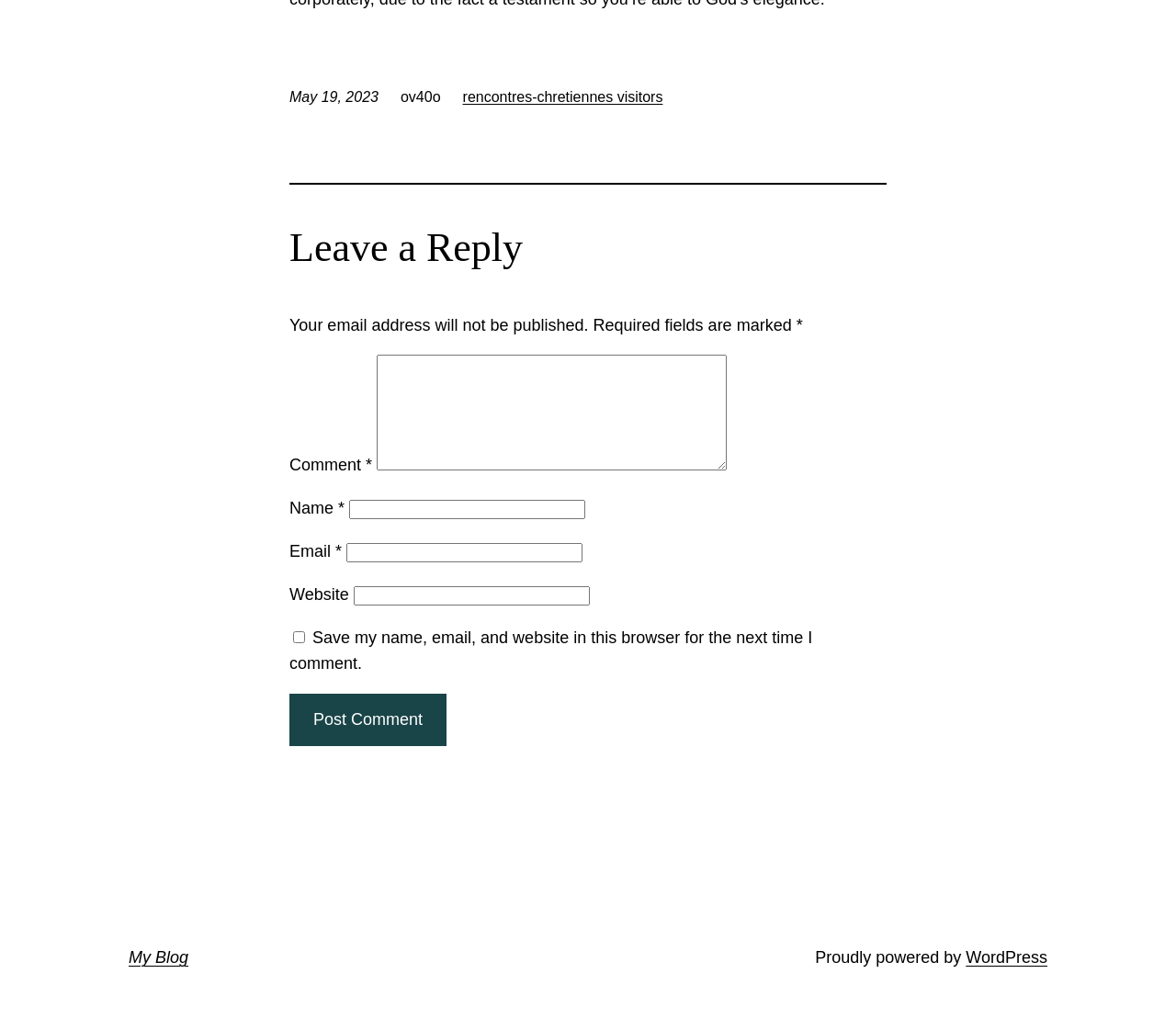What is the date of the post?
Please craft a detailed and exhaustive response to the question.

The date of the post can be found at the top of the webpage, where it says 'May 19, 2023' in a static text element.